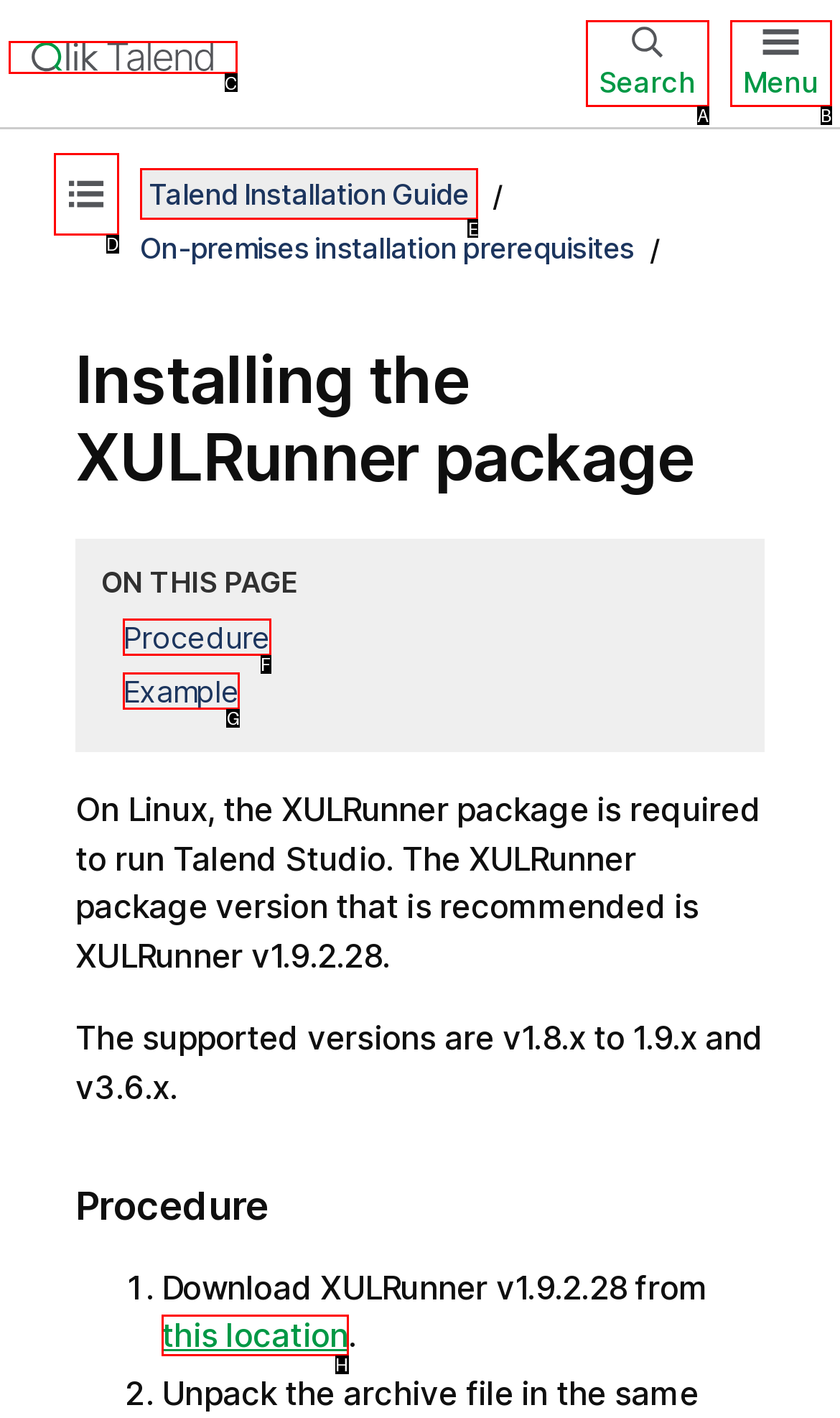Out of the given choices, which letter corresponds to the UI element required to Go to Talend Installation Guide? Answer with the letter.

E